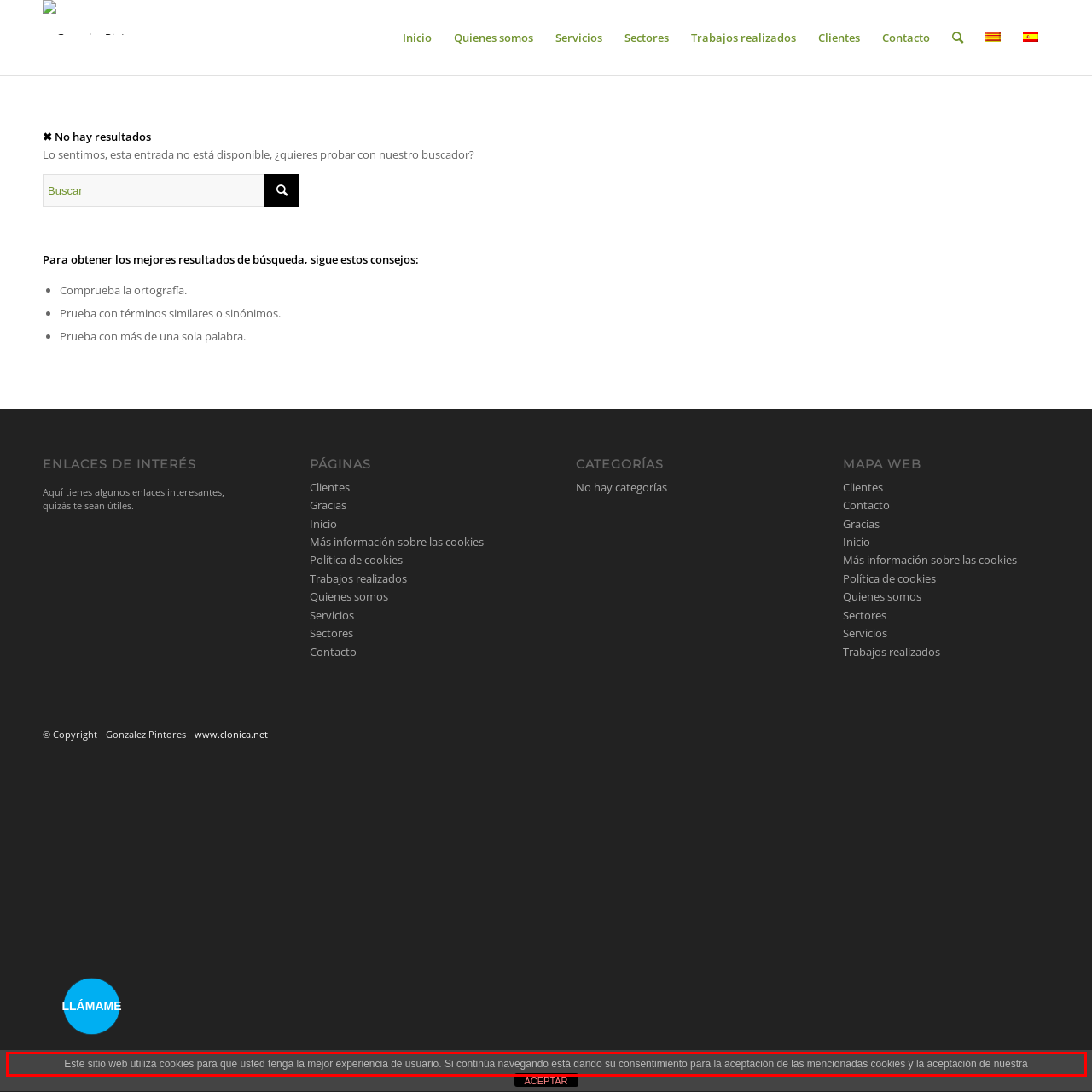Please perform OCR on the text content within the red bounding box that is highlighted in the provided webpage screenshot.

Este sitio web utiliza cookies para que usted tenga la mejor experiencia de usuario. Si continúa navegando está dando su consentimiento para la aceptación de las mencionadas cookies y la aceptación de nuestra